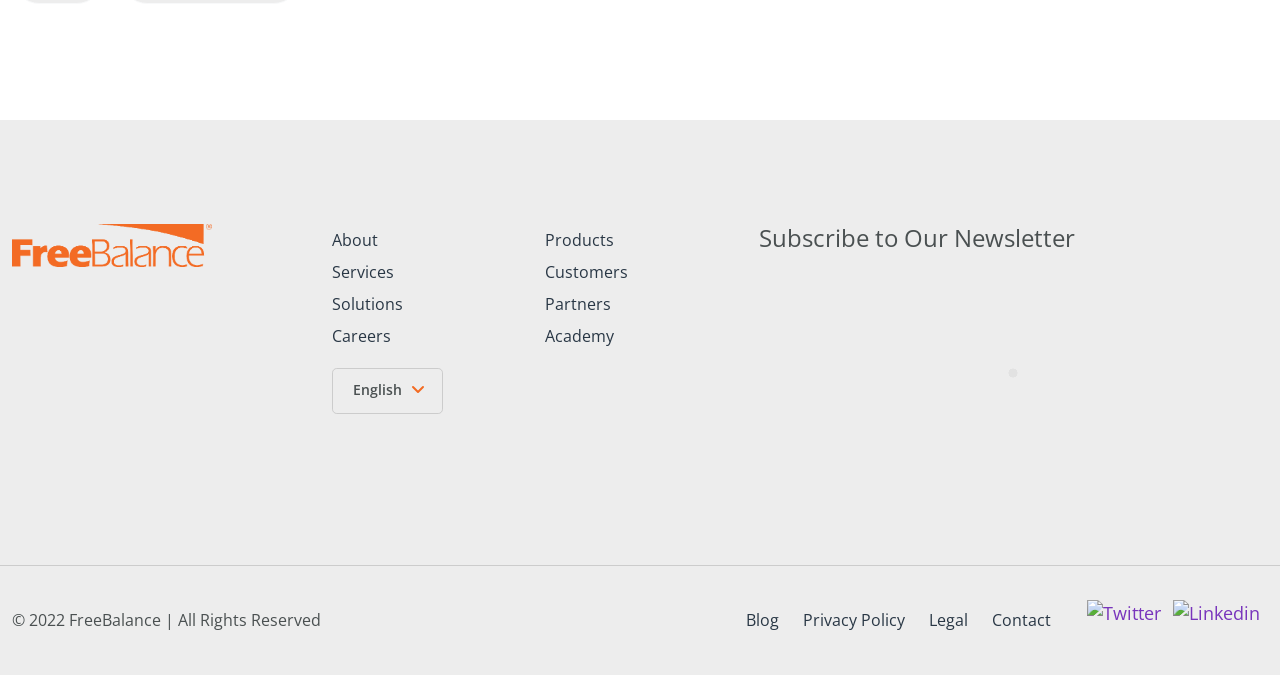Identify the bounding box coordinates of the section to be clicked to complete the task described by the following instruction: "Click the About link". The coordinates should be four float numbers between 0 and 1, formatted as [left, top, right, bottom].

[0.259, 0.34, 0.295, 0.372]